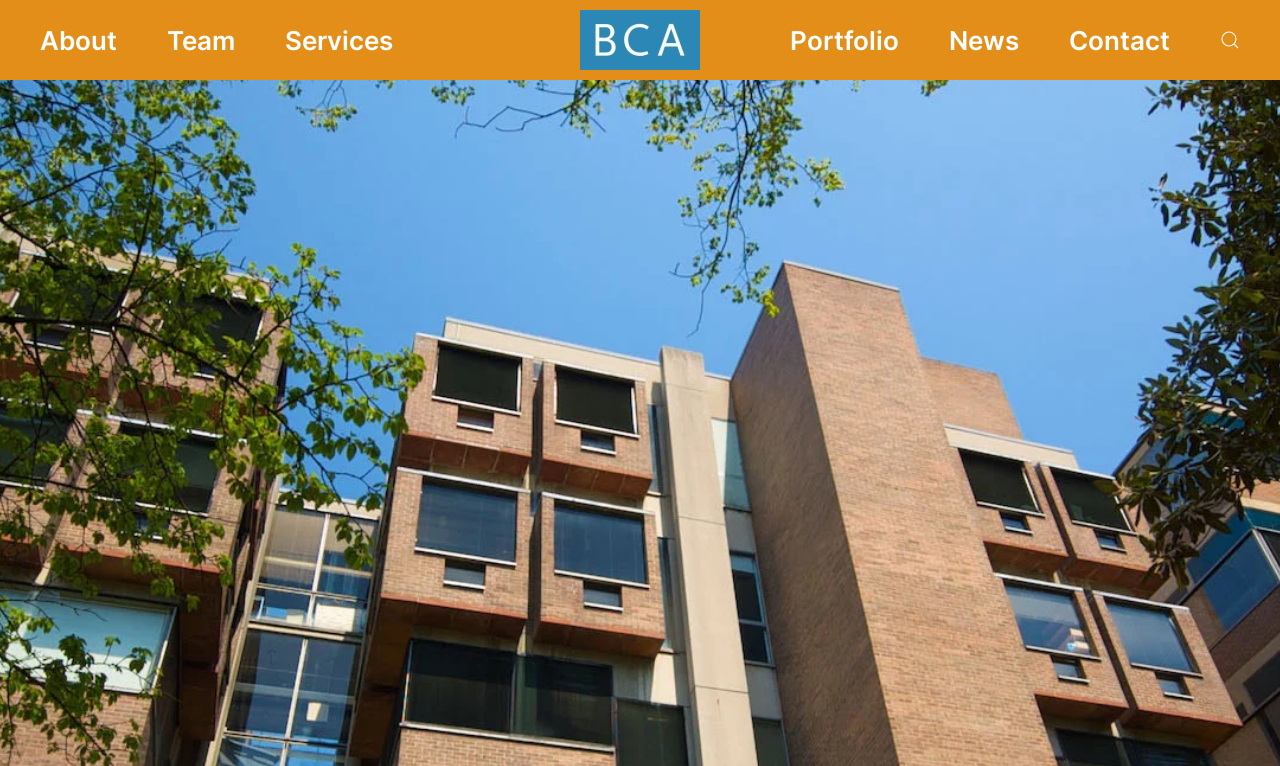Please identify and generate the text content of the webpage's main heading.

University of Pennsylvania, Richards Medical Research Laboratory